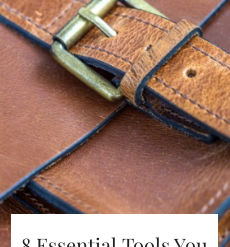Describe the image in great detail, covering all key points.

The image features a close-up view of a leather strap with a brass buckle, highlighting the texture and detail of the craftsmanship. Below this image, the title reads "8 Essential Tools You Should Have In Your Bag – Infographic," suggesting that the content relates to practical items that enhance daily life or specific tasks. The warm tones of the leather add a sense of durability and style, inviting viewers to consider the importance of having the right tools readily accessible.